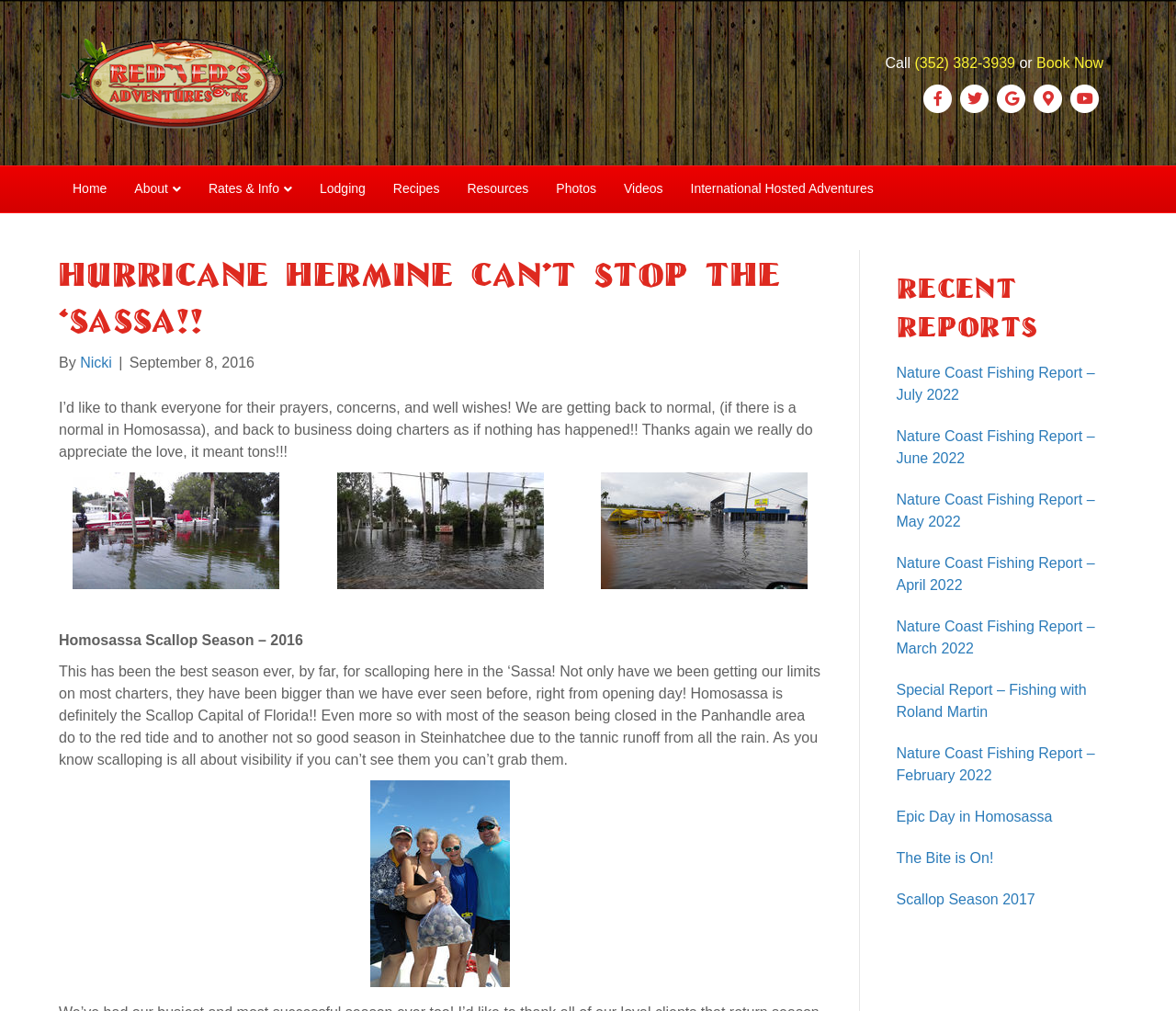Locate the bounding box coordinates of the clickable region necessary to complete the following instruction: "Click on the 'Book Now' link". Provide the coordinates in the format of four float numbers between 0 and 1, i.e., [left, top, right, bottom].

[0.881, 0.055, 0.938, 0.07]